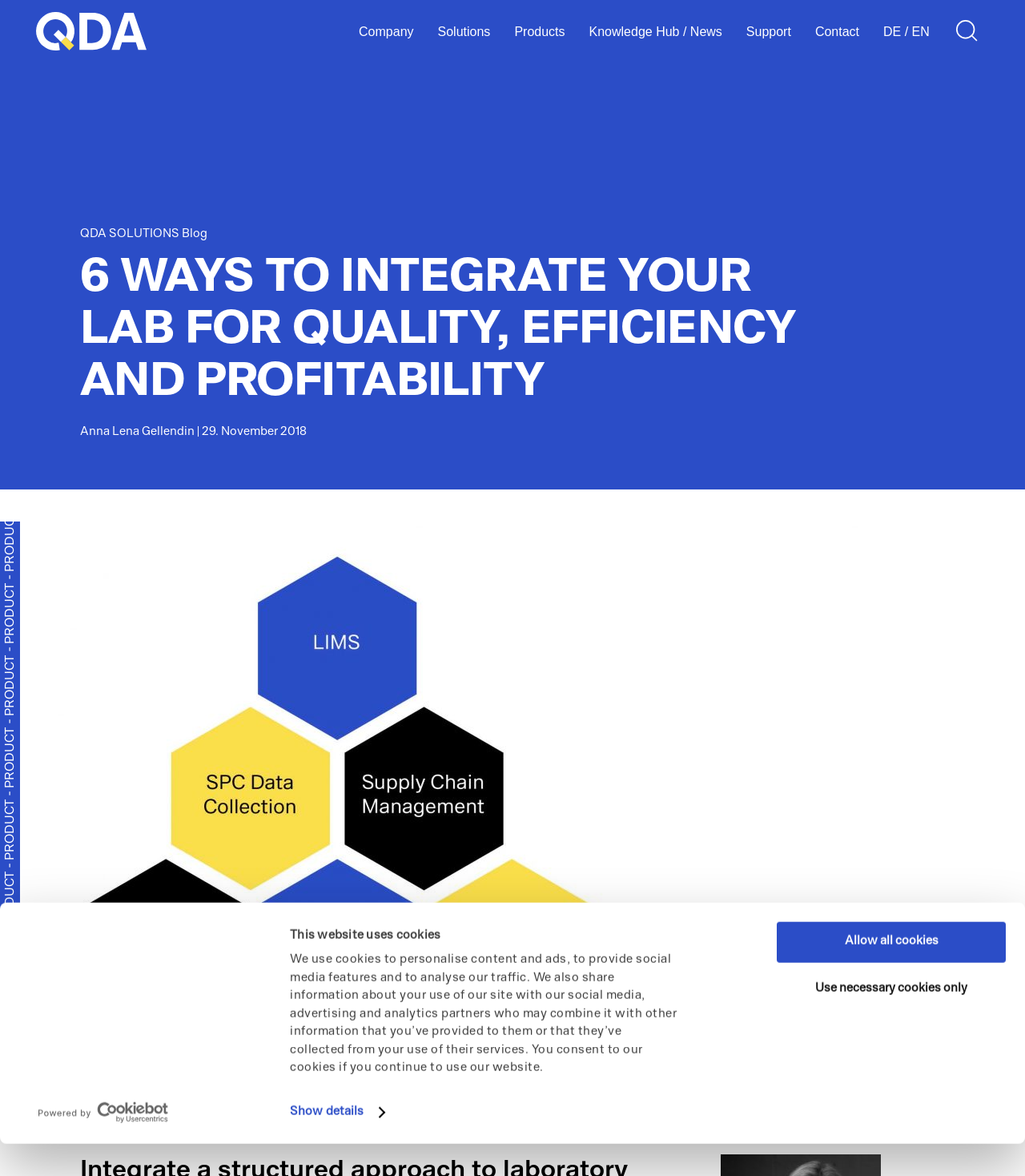What is the company name displayed on the webpage?
Please look at the screenshot and answer in one word or a short phrase.

QDA SOLUTIONS